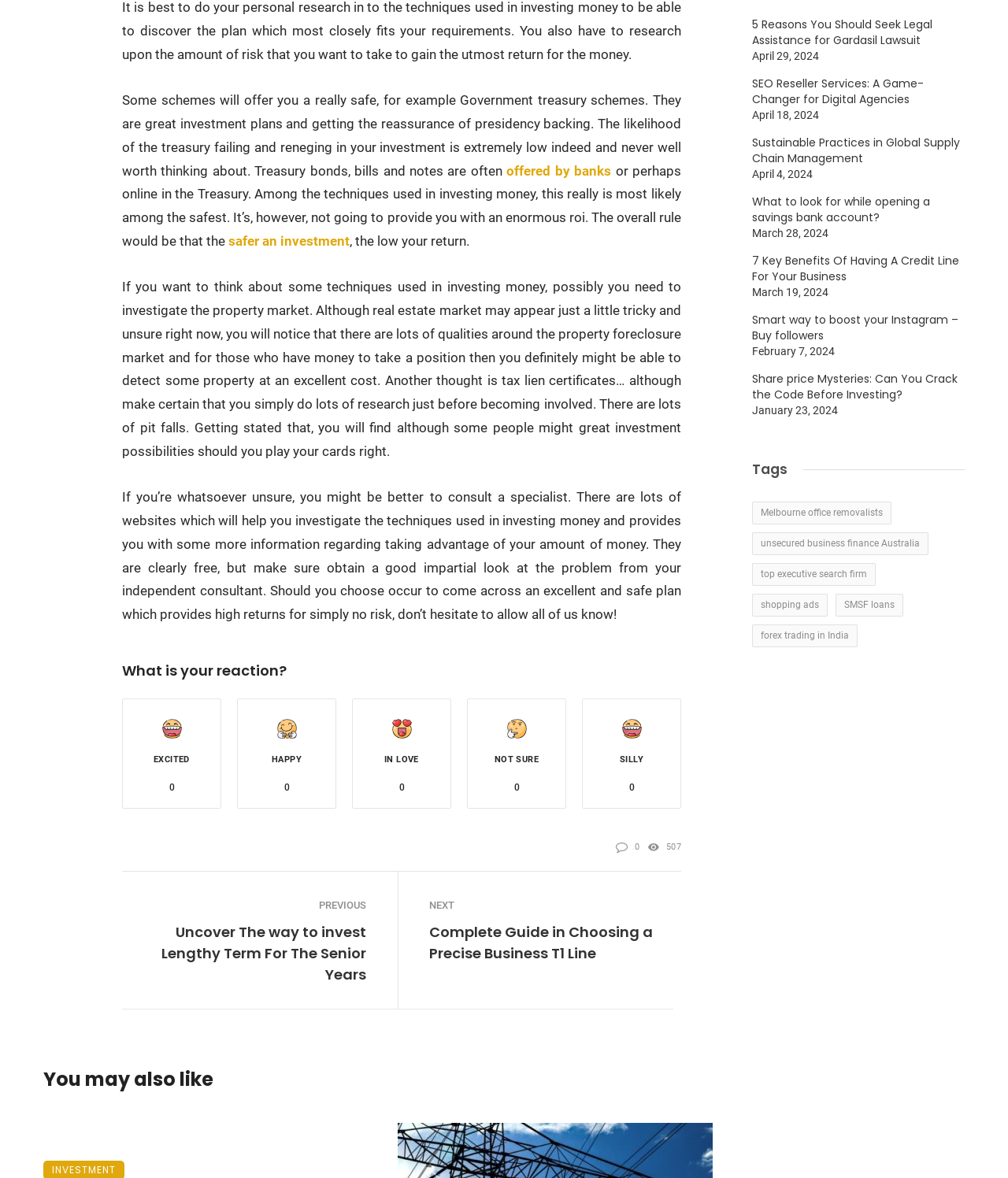Provide the bounding box coordinates for the UI element described in this sentence: "Next". The coordinates should be four float values between 0 and 1, i.e., [left, top, right, bottom].

[0.426, 0.76, 0.668, 0.778]